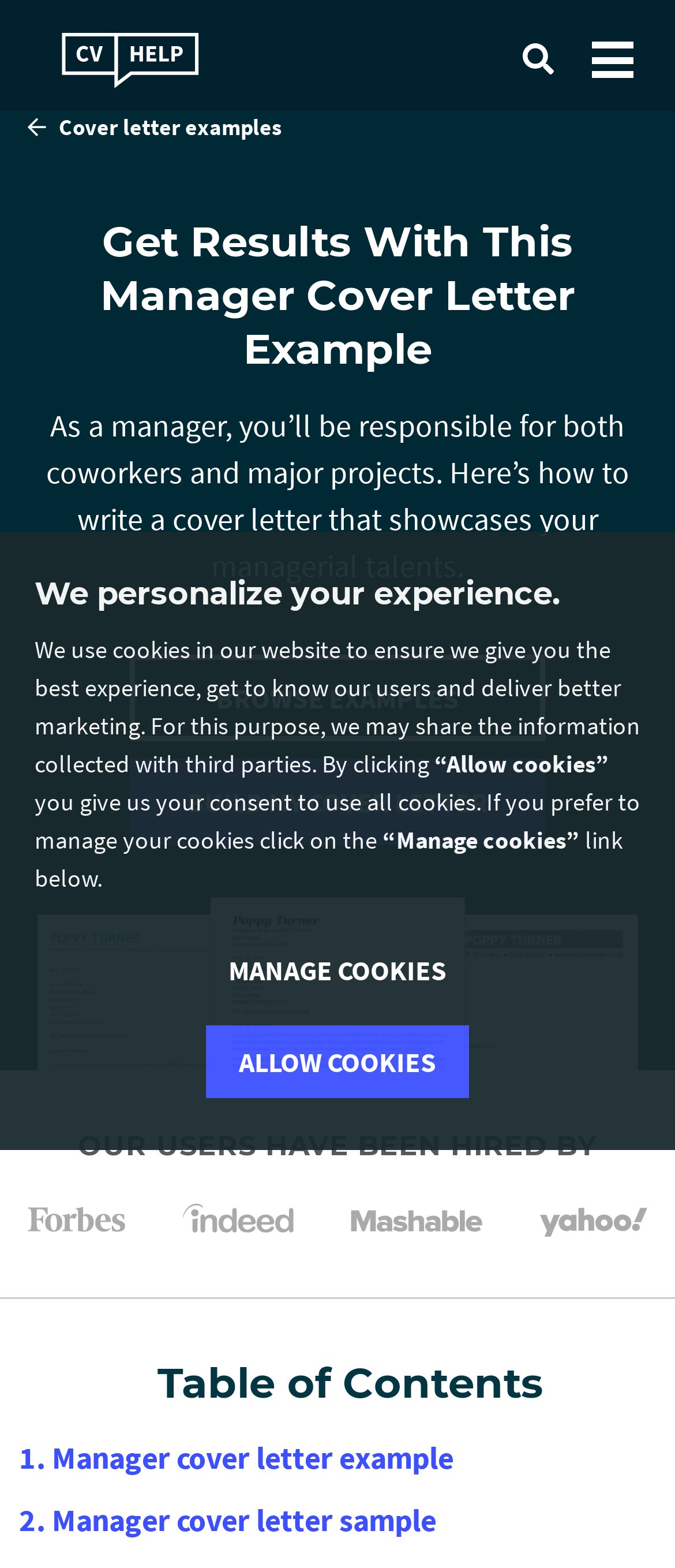Determine the bounding box coordinates of the clickable area required to perform the following instruction: "Search for something". The coordinates should be represented as four float numbers between 0 and 1: [left, top, right, bottom].

[0.774, 0.028, 0.821, 0.054]